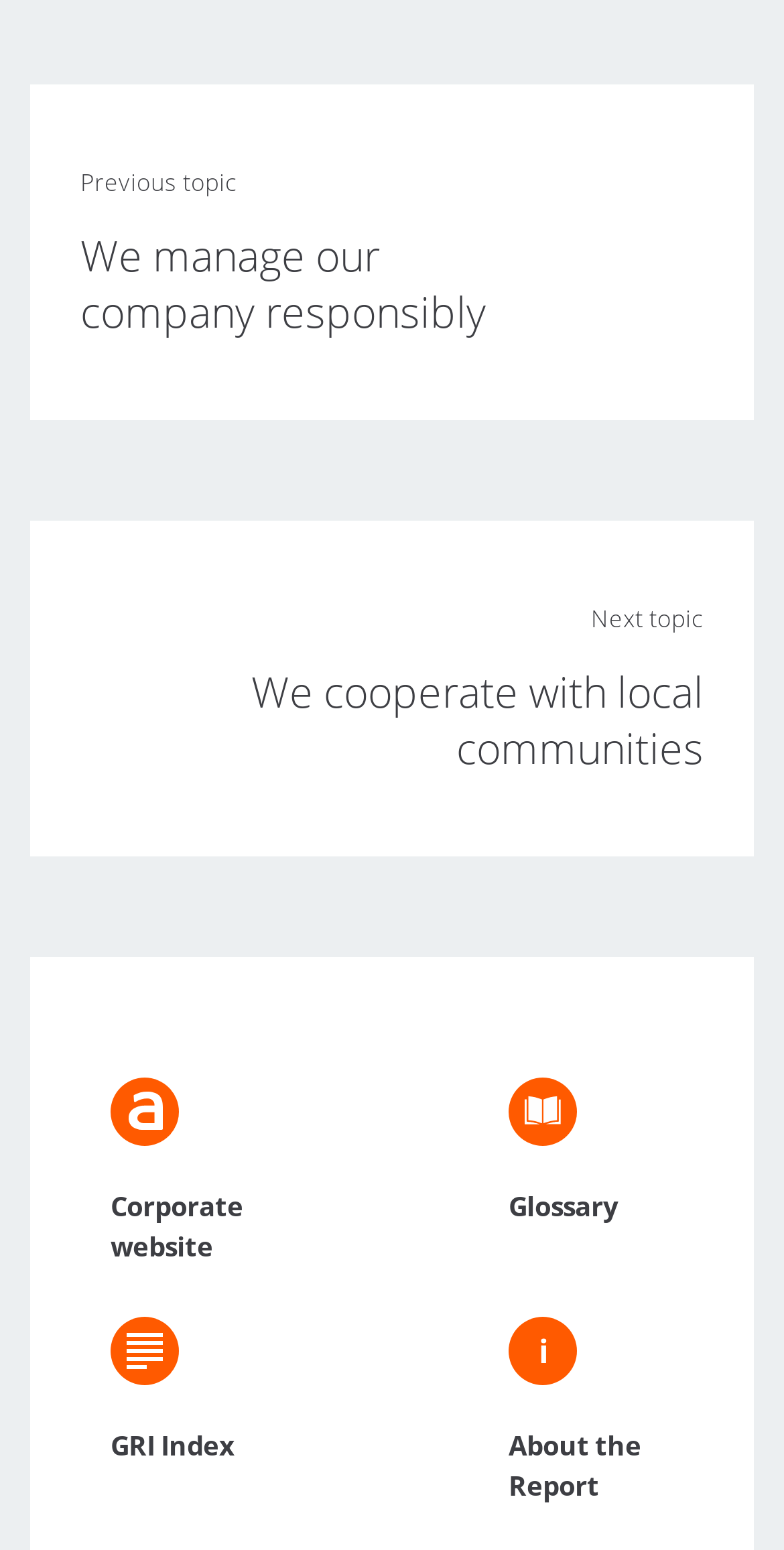Provide the bounding box coordinates, formatted as (top-left x, top-left y, bottom-right x, bottom-right y), with all values being floating point numbers between 0 and 1. Identify the bounding box of the UI element that matches the description: Glossary

[0.649, 0.695, 0.859, 0.791]